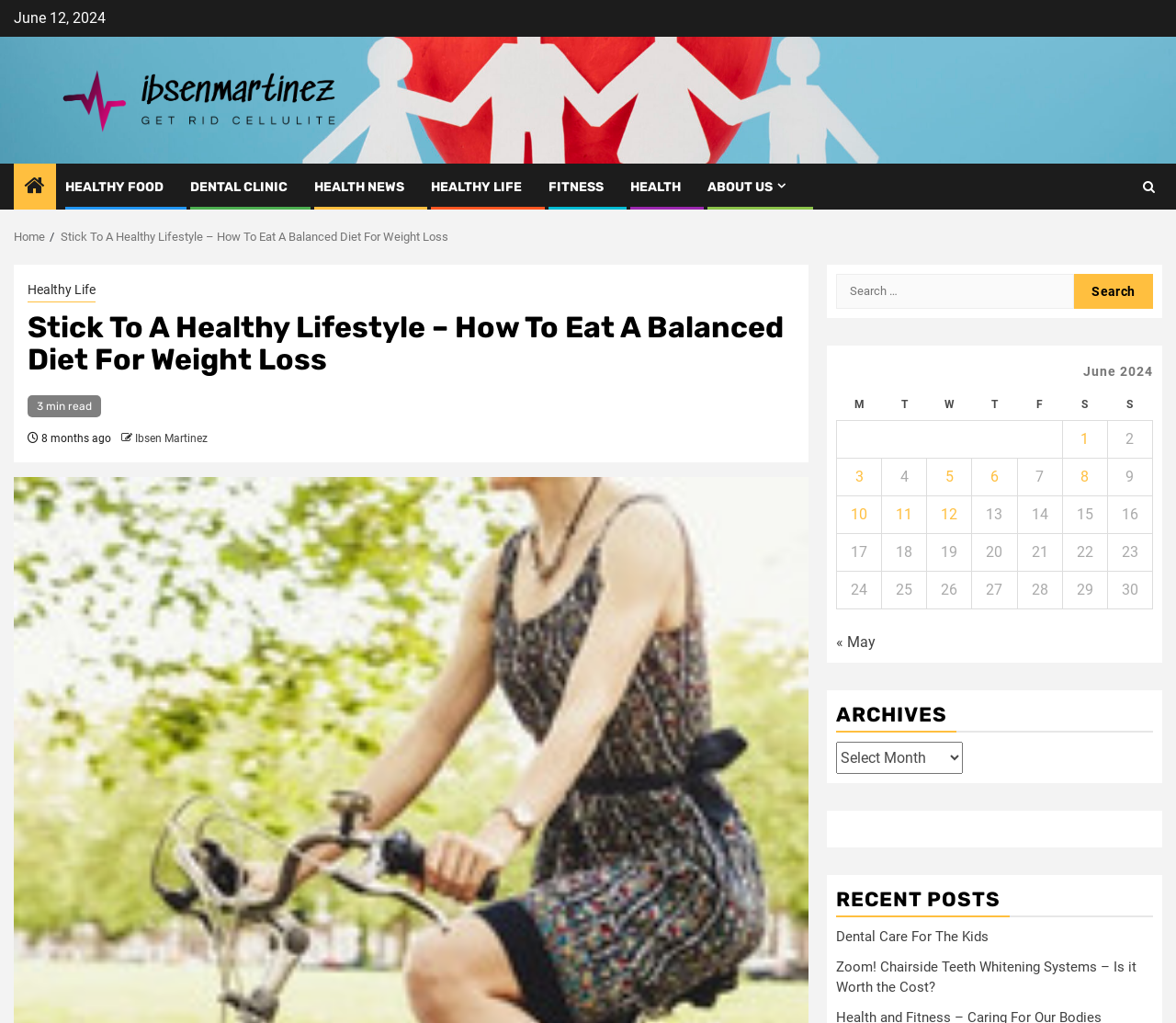Summarize the contents and layout of the webpage in detail.

This webpage is about healthy living and weight loss, with a focus on eating a balanced diet. At the top, there is a header section with the title "Stick To A Healthy Lifestyle – How To Eat A Balanced Diet For Weight Loss" and a link to the author's name, Ibsenmartinez, accompanied by a small image. Below the header, there are several links to different categories, including "HEALTHY FOOD", "DENTAL CLINIC", "HEALTH NEWS", and more.

On the left side, there is a navigation menu with breadcrumbs, showing the current page's location in the website's hierarchy. Below the navigation menu, there is a search bar with a button to submit the search query.

The main content of the page is a table displaying a calendar for June 2024. The table has seven columns, one for each day of the week, and multiple rows, each representing a day of the month. Each cell in the table contains a link to a post published on that day, along with the number of posts published on that day.

At the bottom of the page, there is a navigation section for previous and next months, with links to May and subsequent months.